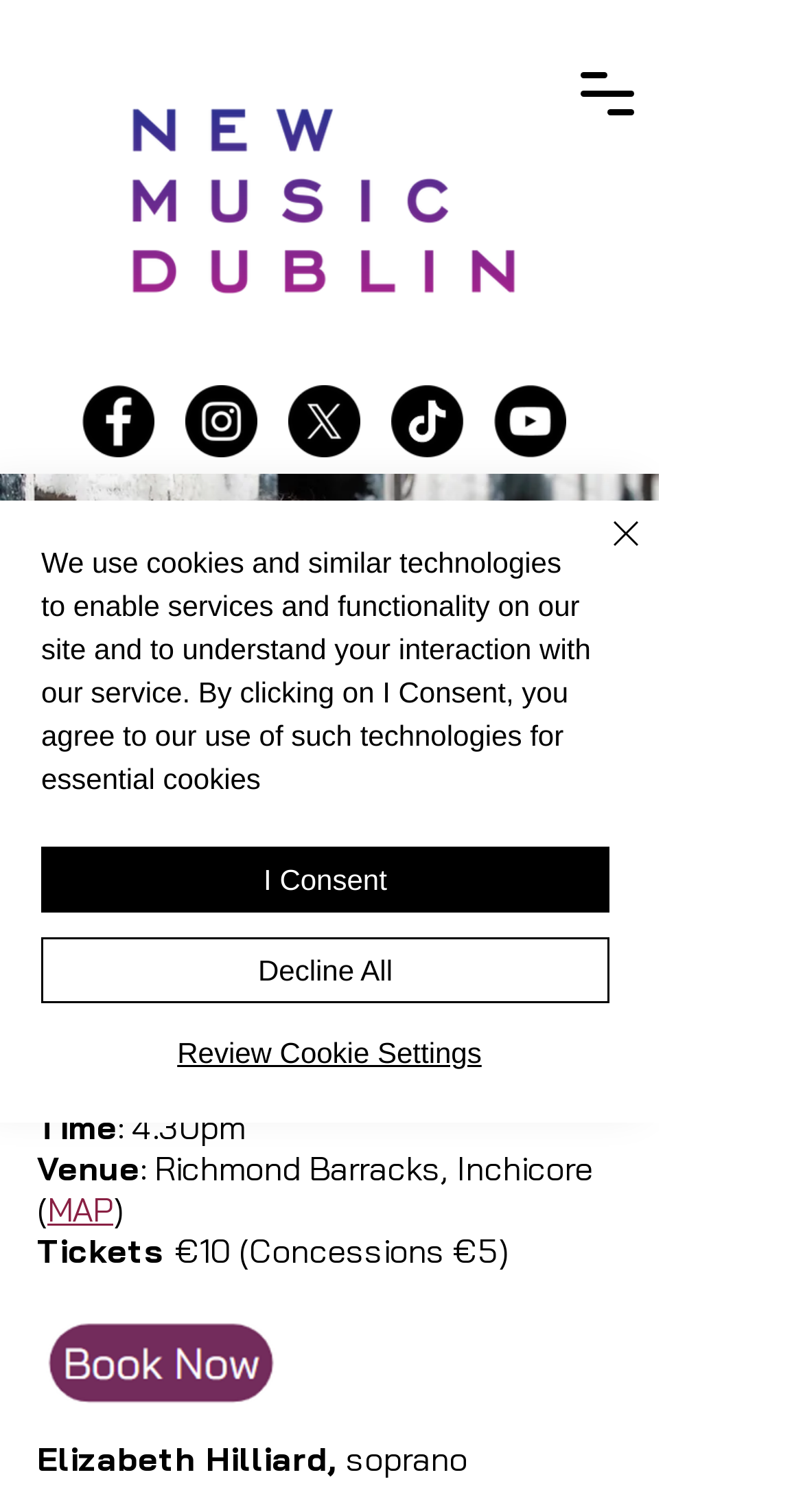Please identify the bounding box coordinates of the element's region that should be clicked to execute the following instruction: "Book Now". The bounding box coordinates must be four float numbers between 0 and 1, i.e., [left, top, right, bottom].

[0.046, 0.873, 0.354, 0.929]